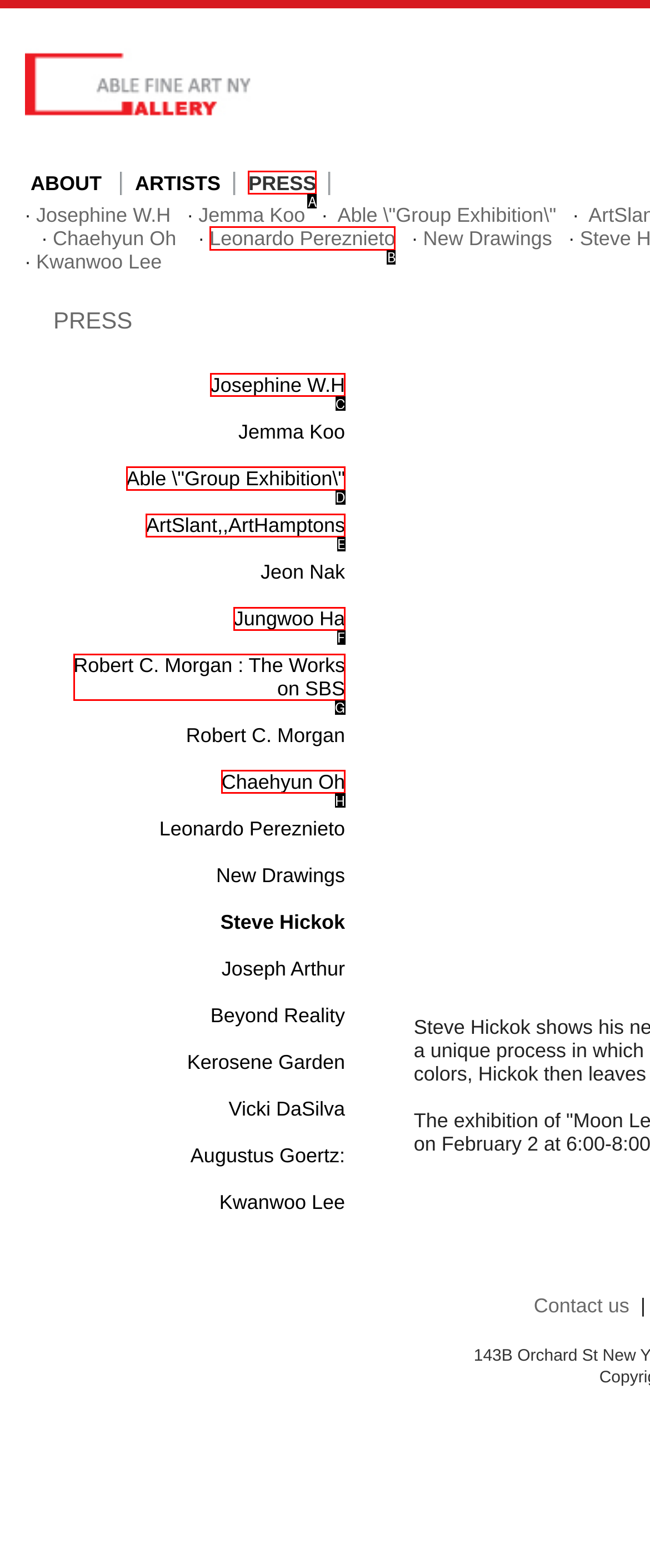Identify the correct lettered option to click in order to perform this task: Click the PRESS link. Respond with the letter.

A